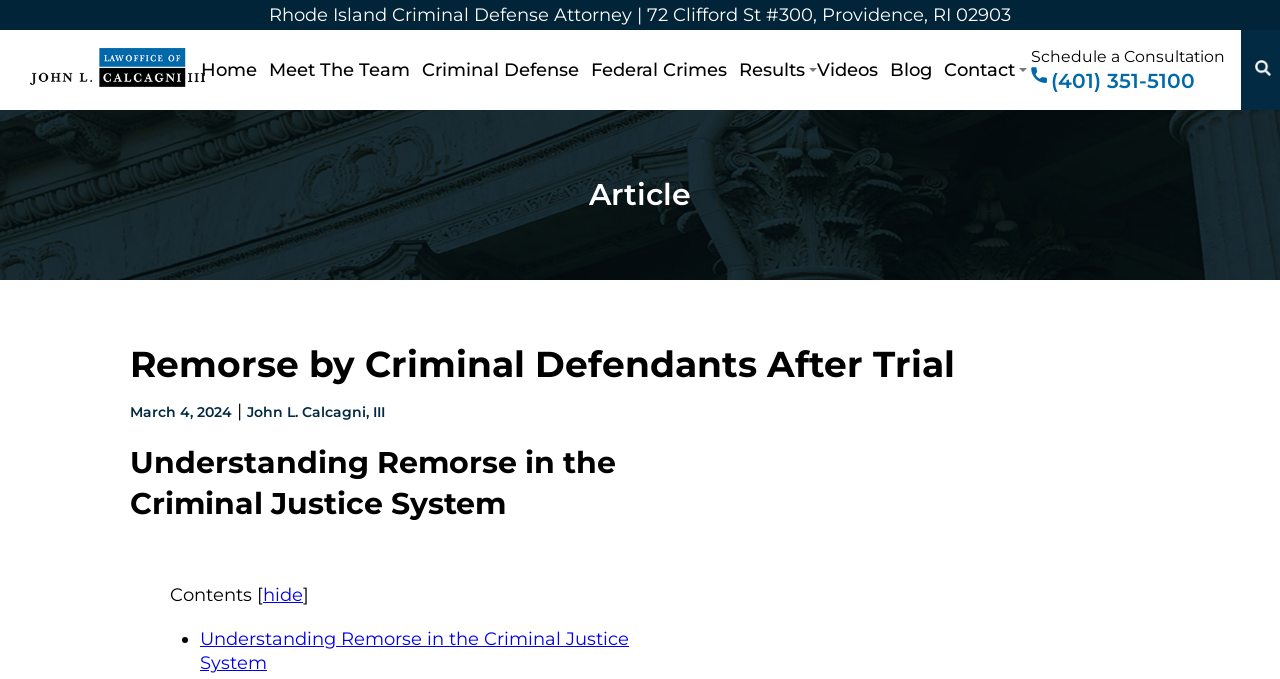Specify the bounding box coordinates of the area to click in order to execute this command: 'Click the 'Home' link'. The coordinates should consist of four float numbers ranging from 0 to 1, and should be formatted as [left, top, right, bottom].

[0.157, 0.087, 0.2, 0.12]